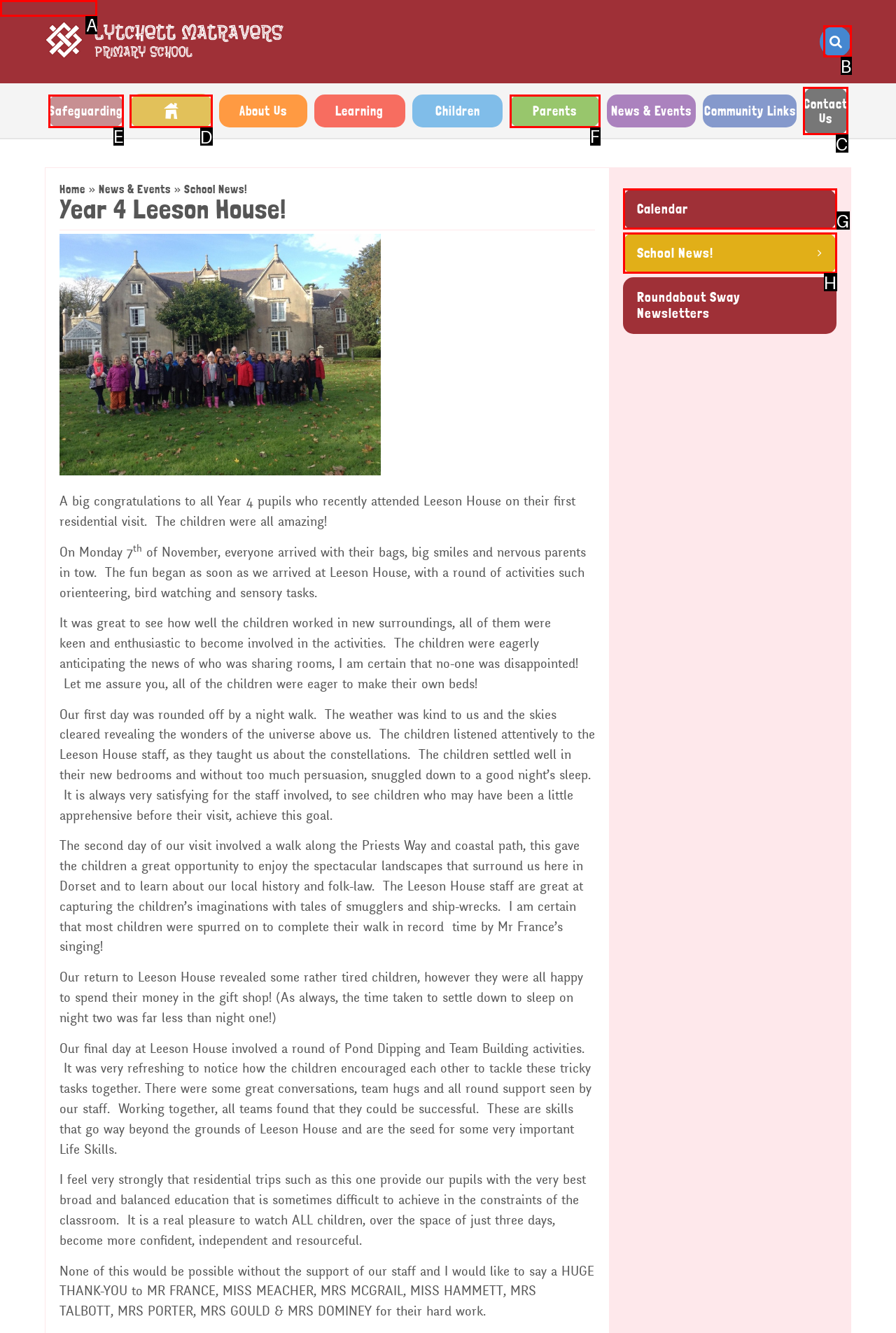Select the letter associated with the UI element you need to click to perform the following action: Click on the Home link
Reply with the correct letter from the options provided.

D